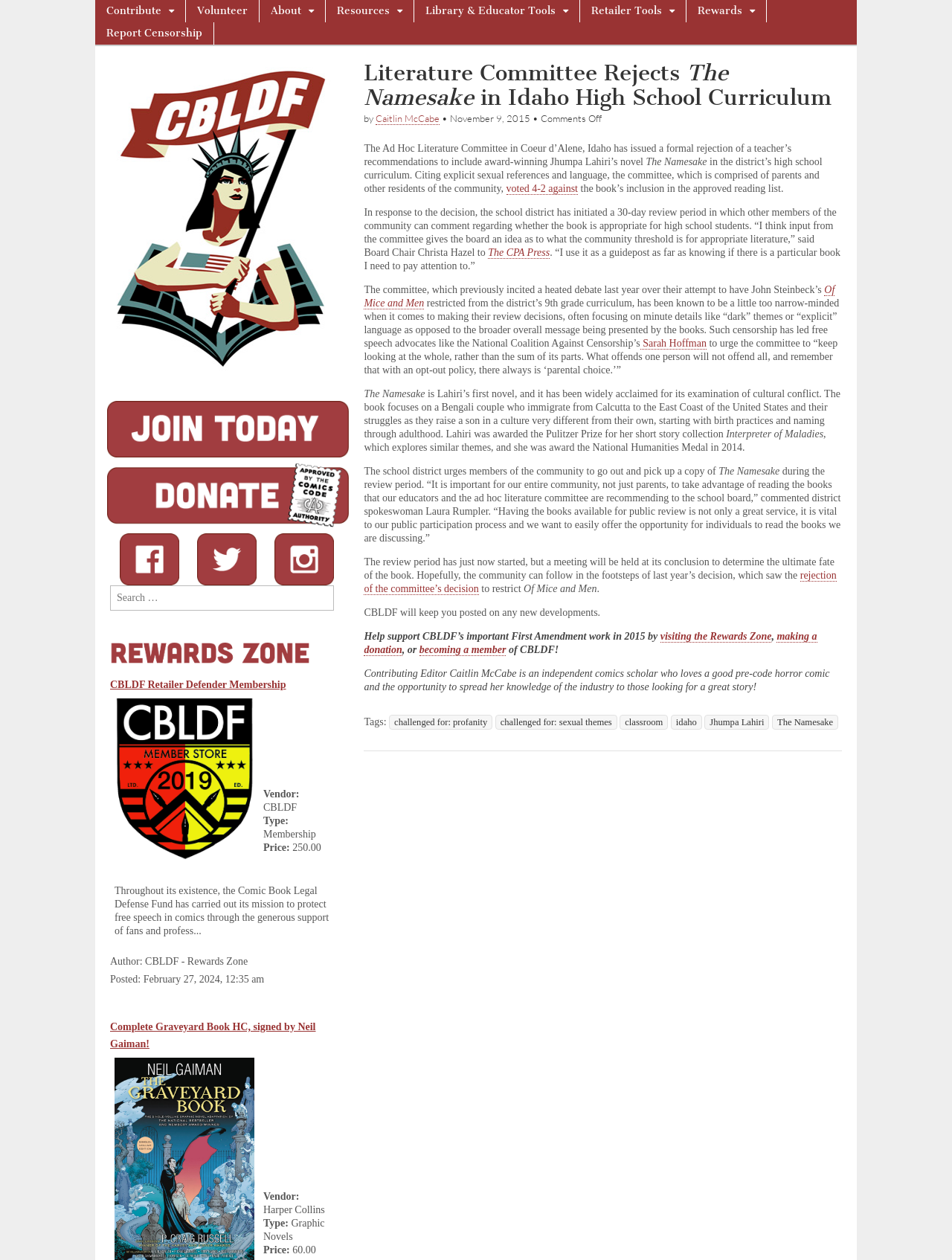What is the name of the organization that will keep the community posted on new developments?
Please give a detailed answer to the question using the information shown in the image.

The article states that CBLDF (Comic Book Legal Defense Fund) will keep the community posted on any new developments regarding the rejection of 'The Namesake' by the Ad Hoc Literature Committee.